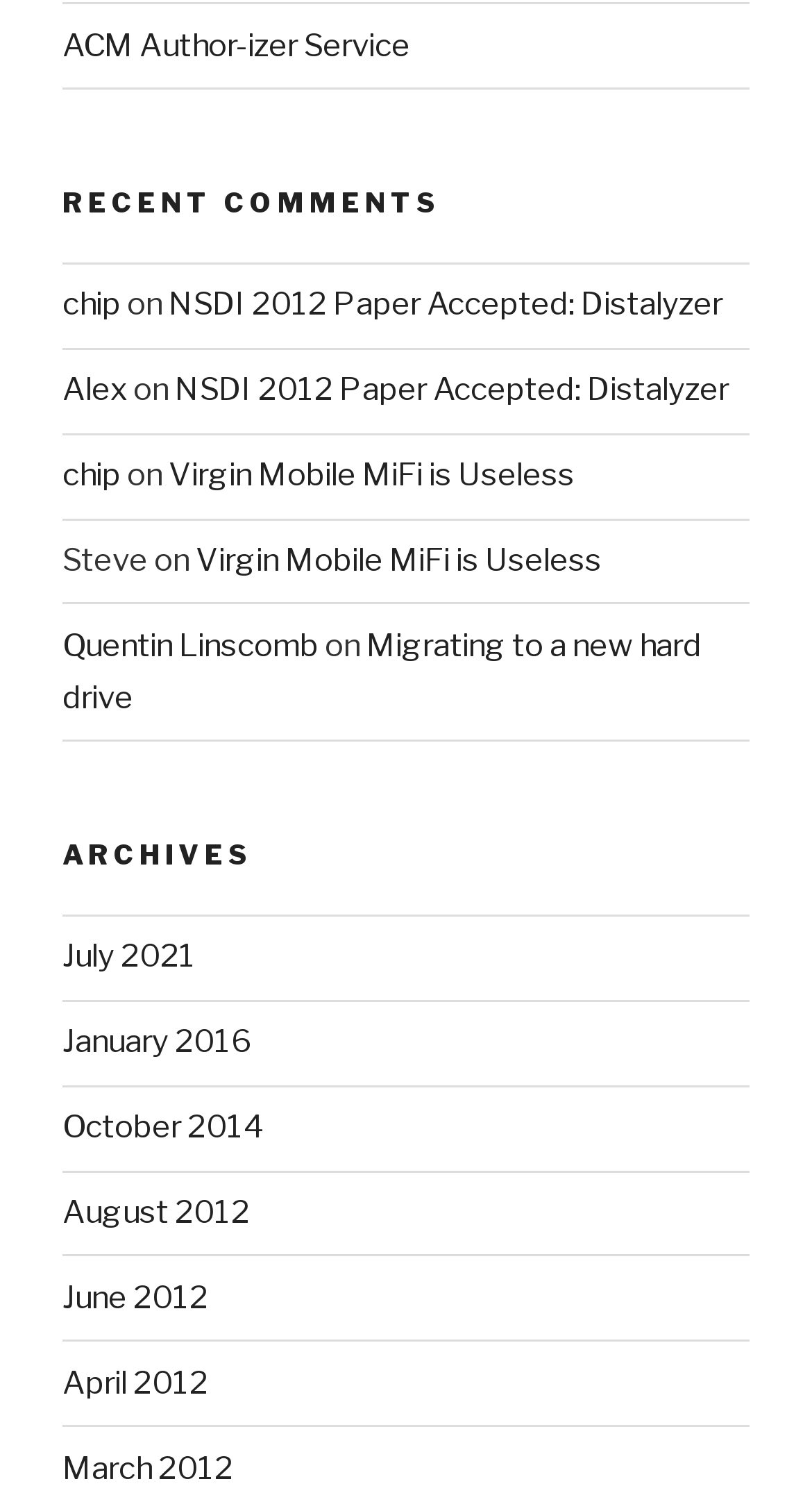Find the bounding box coordinates of the element to click in order to complete the given instruction: "go to archives for July 2021."

[0.077, 0.625, 0.241, 0.65]